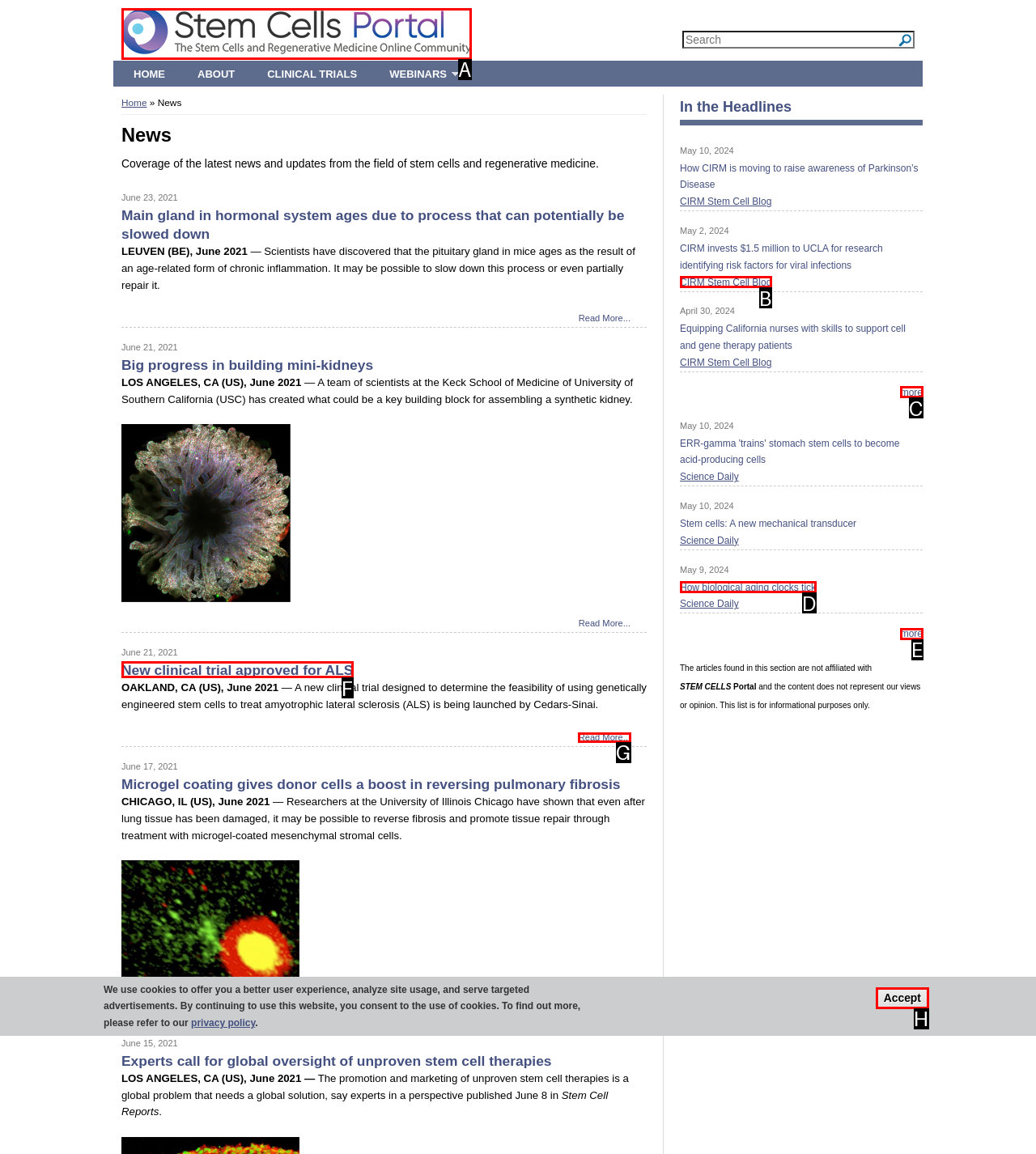Decide which UI element to click to accomplish the task: View more news in the headlines
Respond with the corresponding option letter.

C